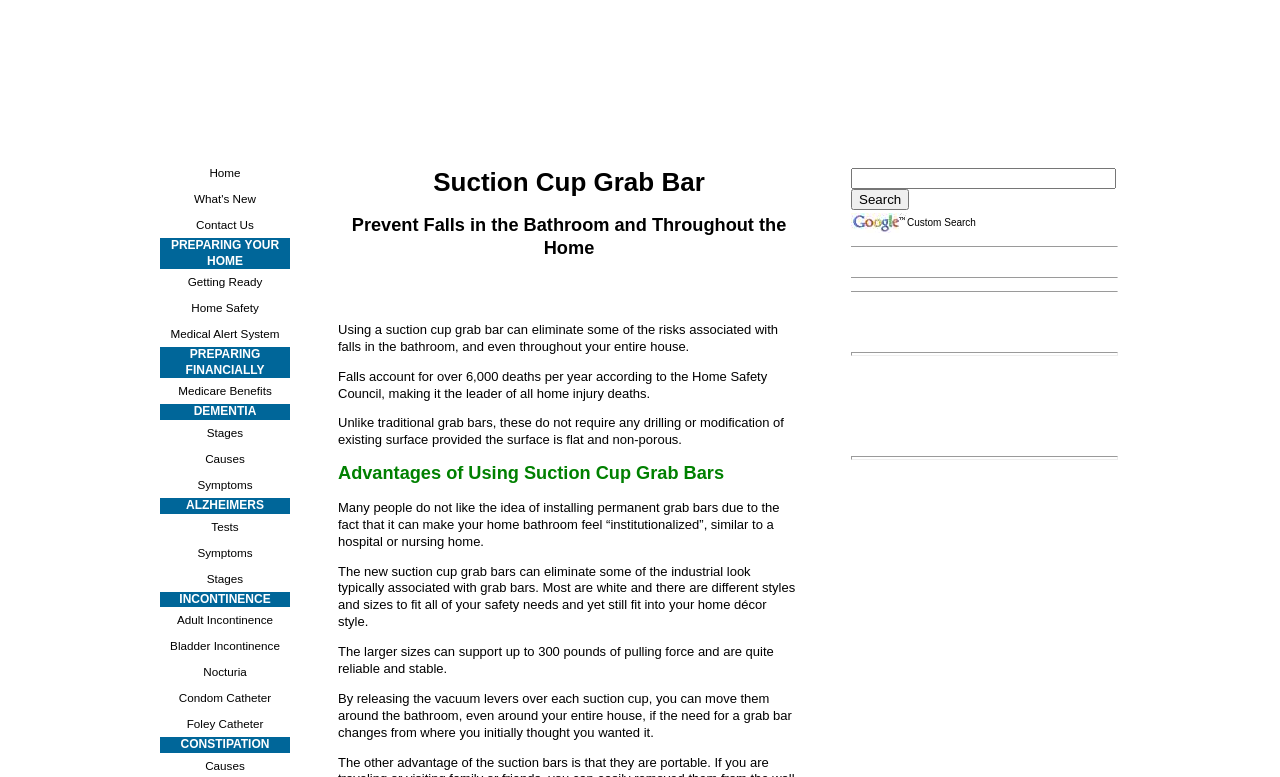Please identify the bounding box coordinates of the clickable region that I should interact with to perform the following instruction: "Click on 'Home'". The coordinates should be expressed as four float numbers between 0 and 1, i.e., [left, top, right, bottom].

[0.125, 0.206, 0.227, 0.239]